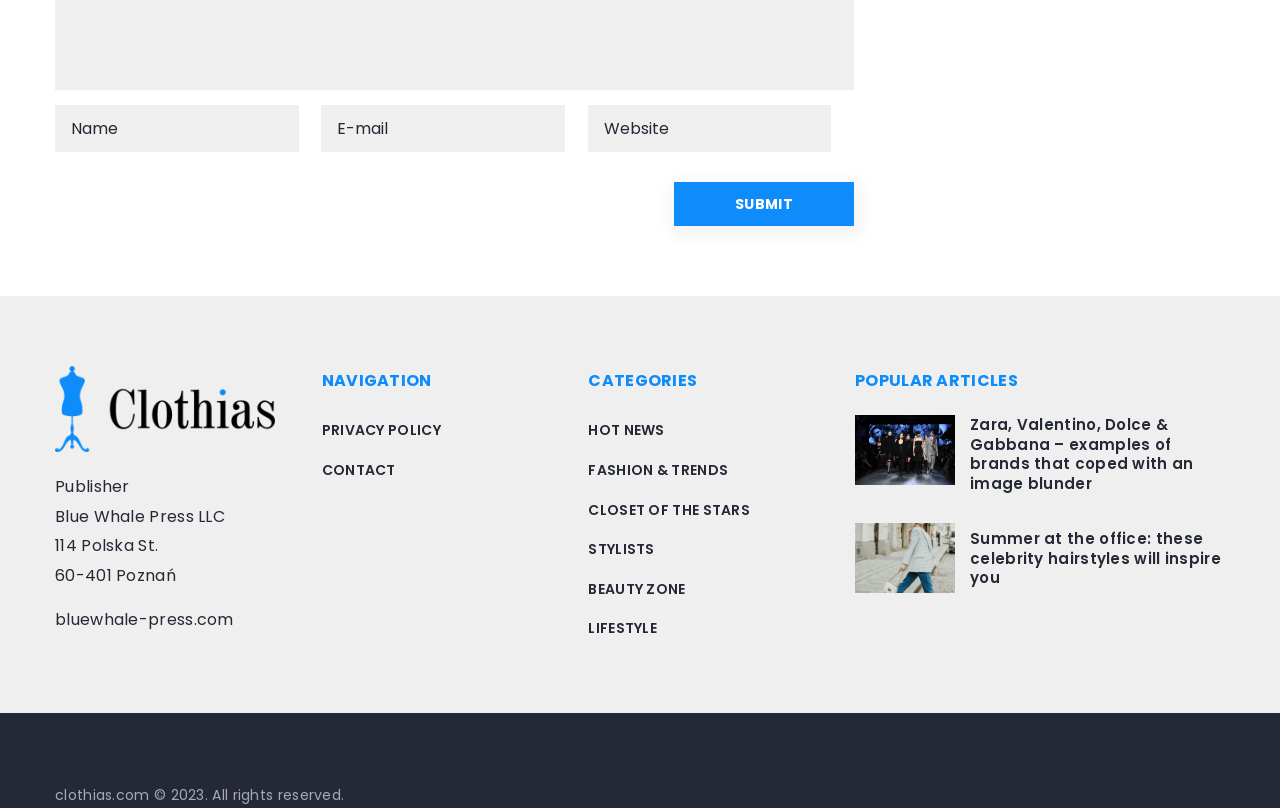Find the bounding box coordinates of the area to click in order to follow the instruction: "Call the phone number".

None